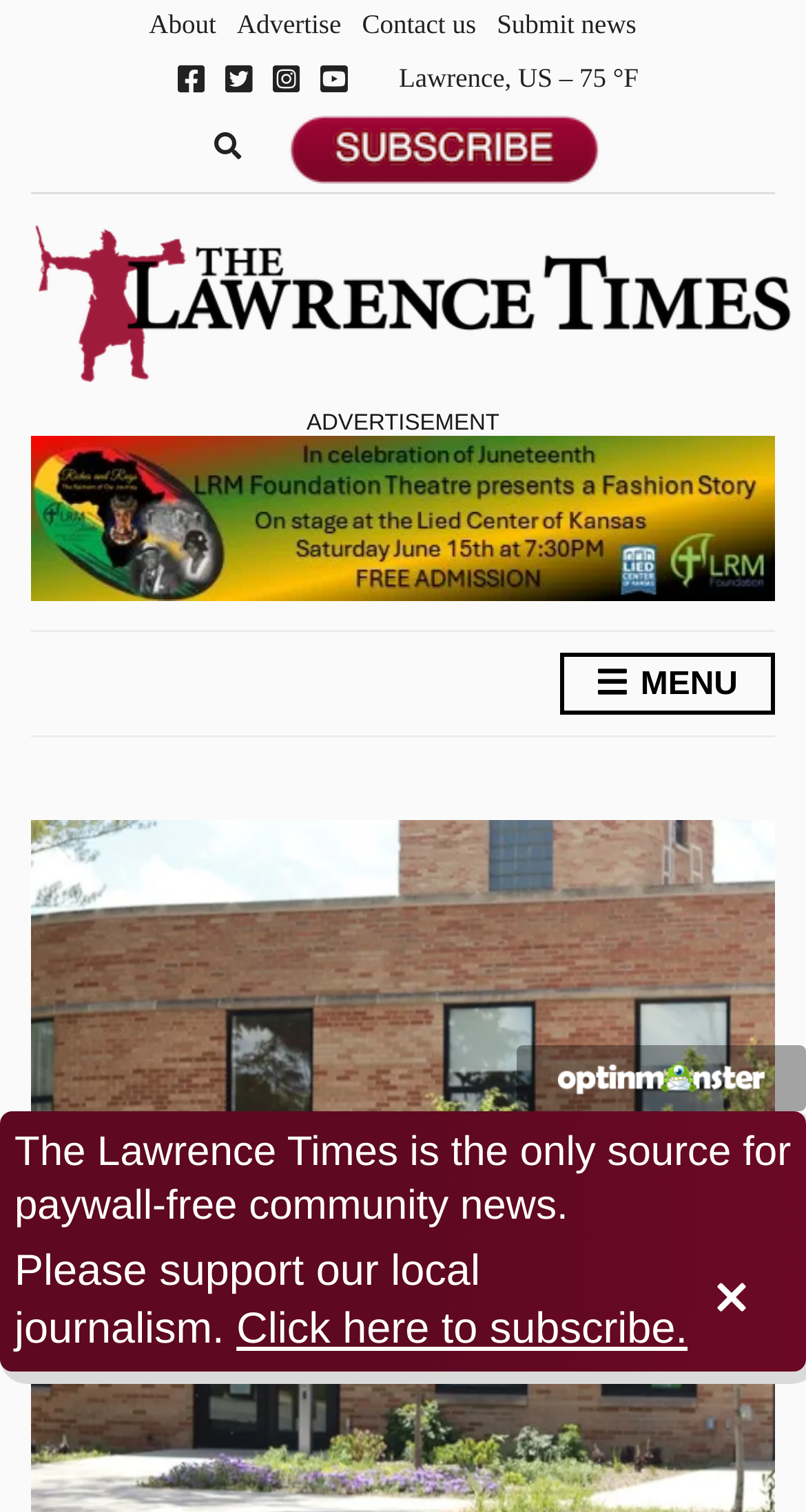What is the call-to-action for supporting local journalism?
Refer to the screenshot and deliver a thorough answer to the question presented.

I found the answer by looking at the bottom of the webpage, where the call-to-action for supporting local journalism is typically located. The text 'Please support our local journalism' is followed by a link that says 'Click here to subscribe', indicating that users can support The Lawrence Times by subscribing to their publication.